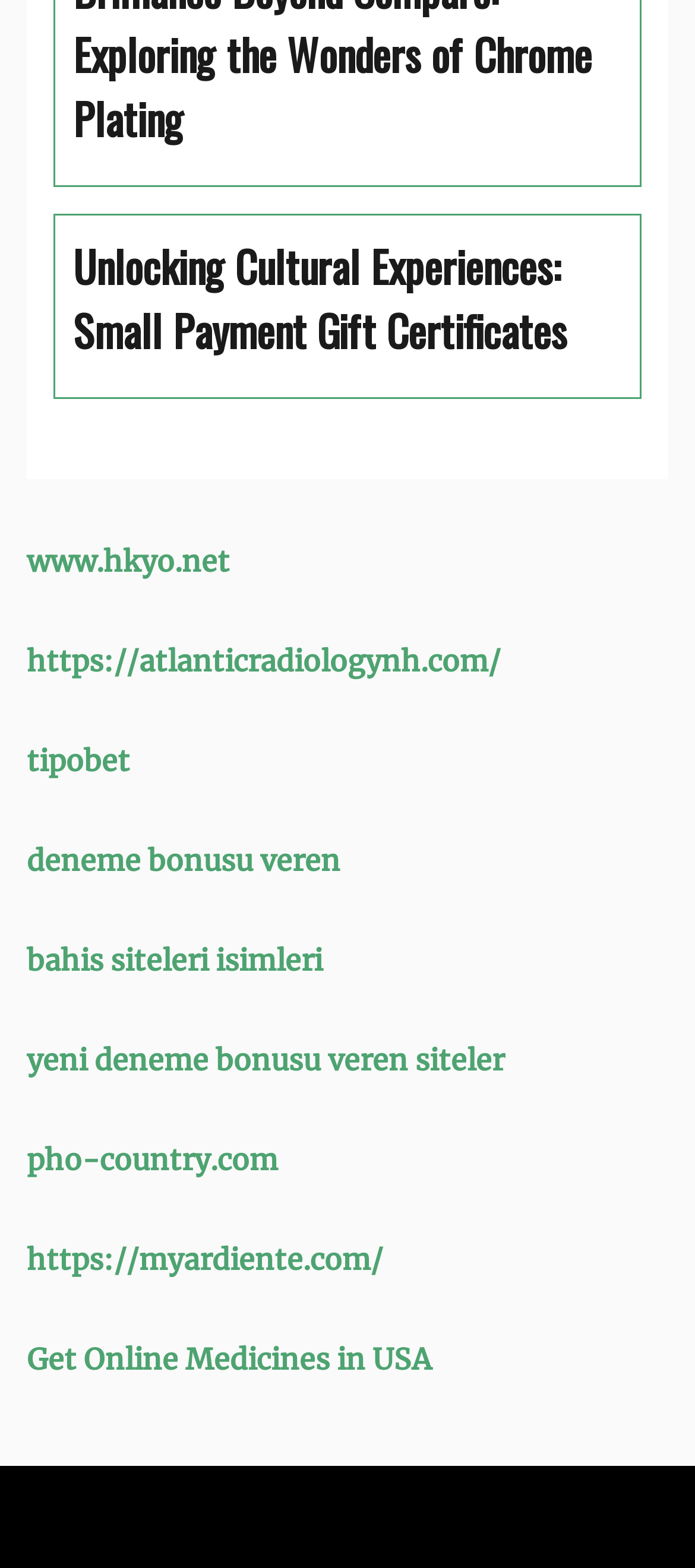Please identify the bounding box coordinates of the clickable element to fulfill the following instruction: "Visit Unlocking Cultural Experiences: Small Payment Gift Certificates". The coordinates should be four float numbers between 0 and 1, i.e., [left, top, right, bottom].

[0.105, 0.149, 0.895, 0.231]